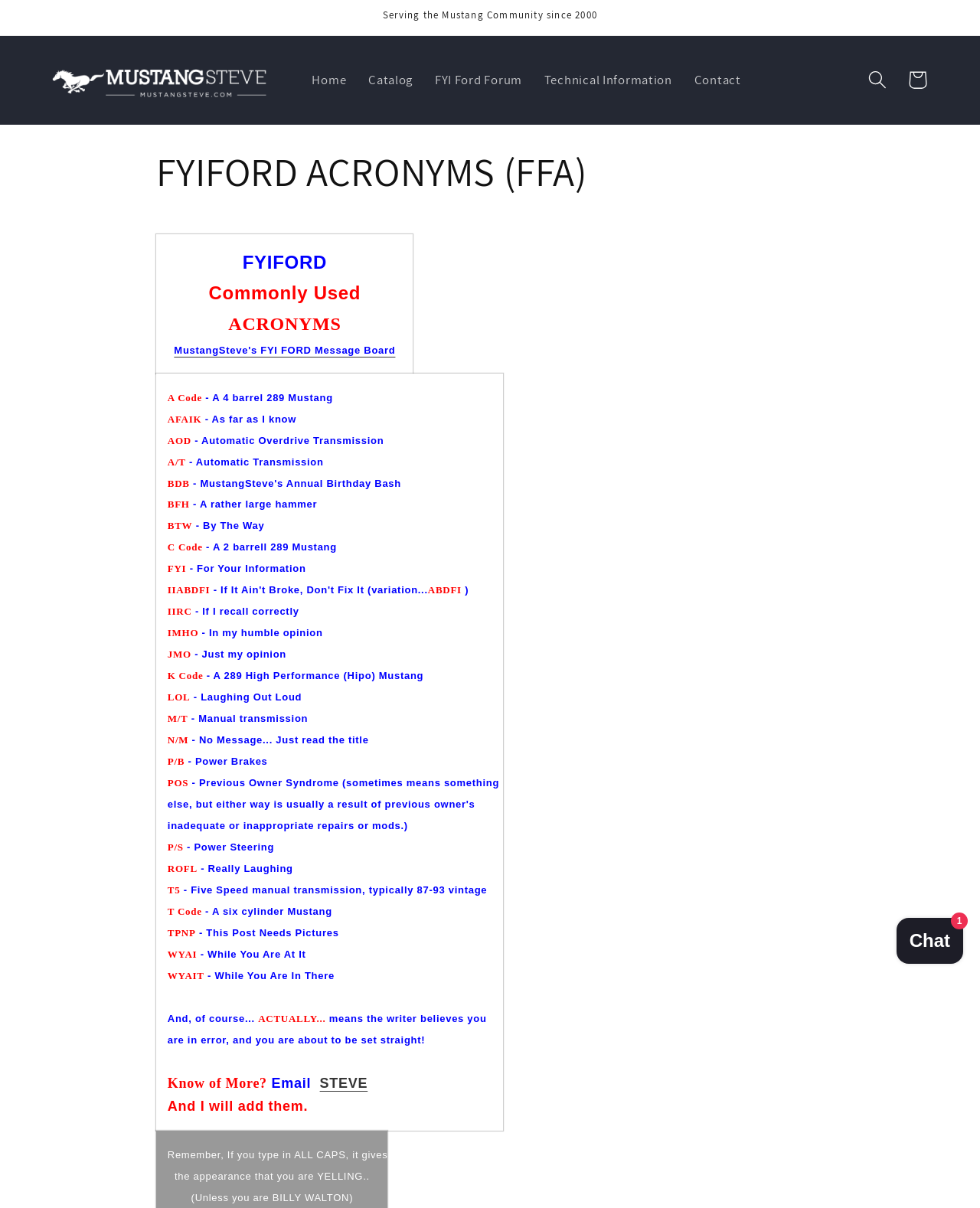Identify the bounding box of the UI element described as follows: "Technical Information". Provide the coordinates as four float numbers in the range of 0 to 1 [left, top, right, bottom].

[0.544, 0.05, 0.697, 0.082]